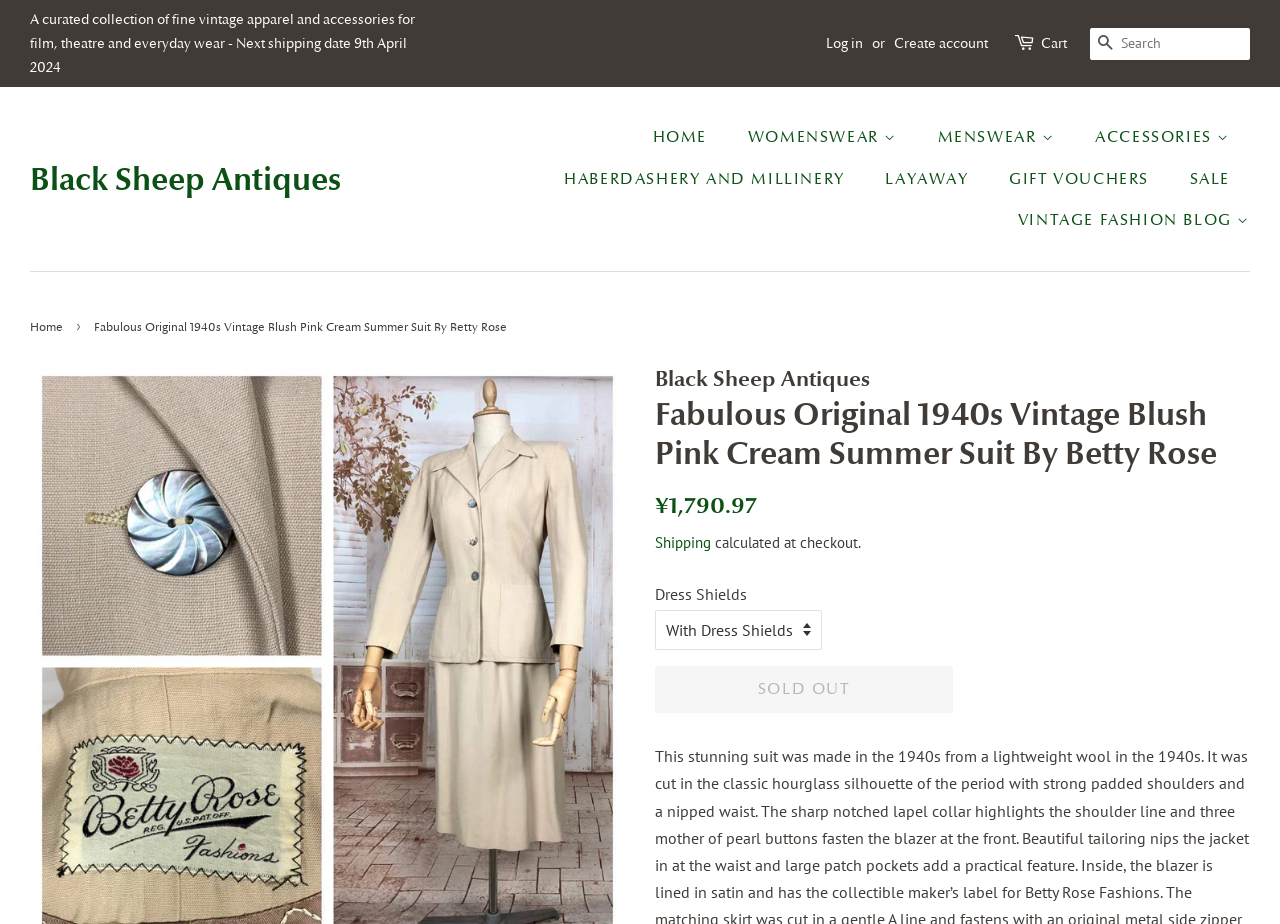What is the shipping policy?
Based on the screenshot, provide your answer in one word or phrase.

calculated at checkout